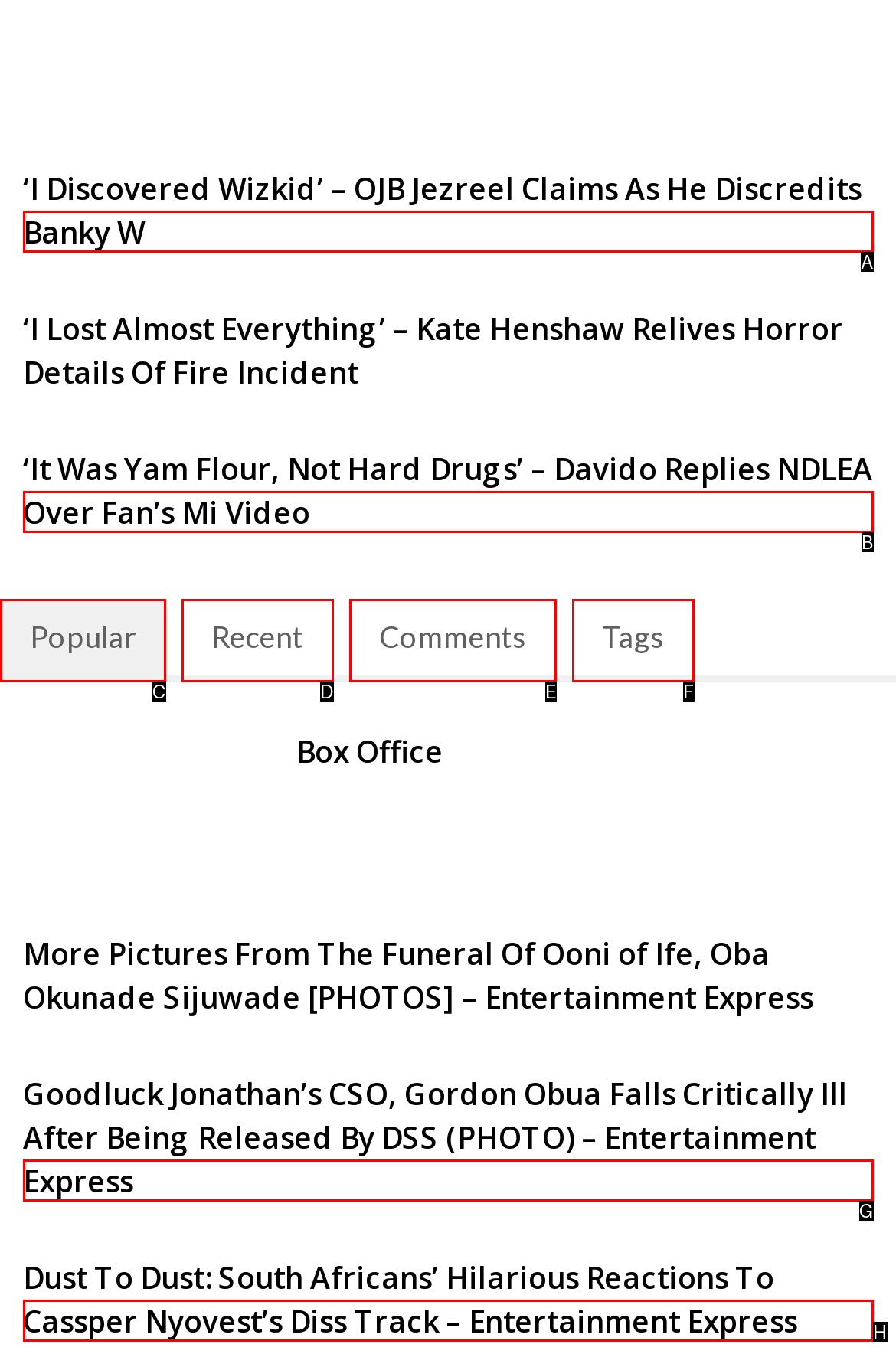Choose the HTML element that best fits the description: Popular. Answer with the option's letter directly.

C